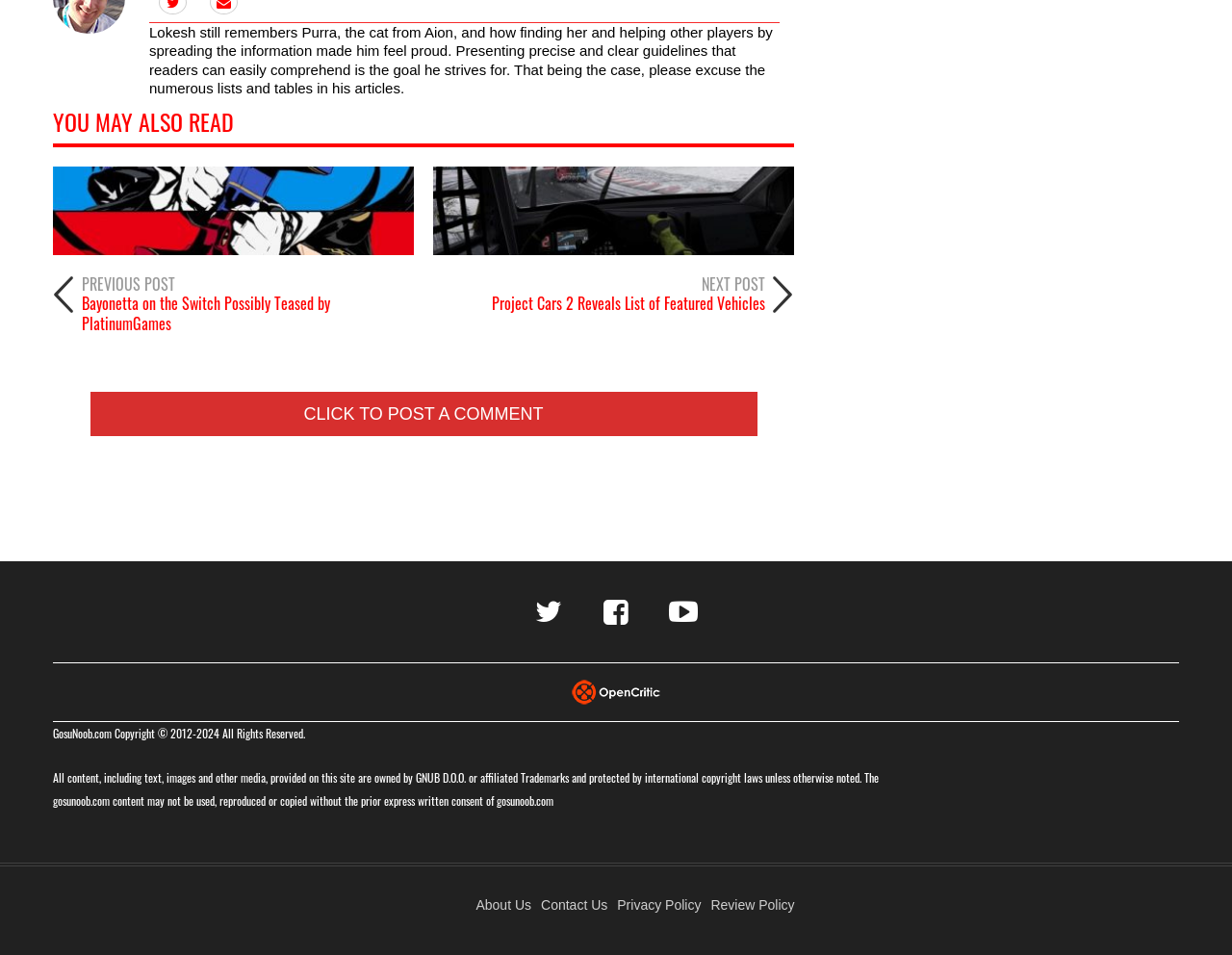Please specify the bounding box coordinates for the clickable region that will help you carry out the instruction: "Click to post a comment".

[0.246, 0.423, 0.441, 0.443]